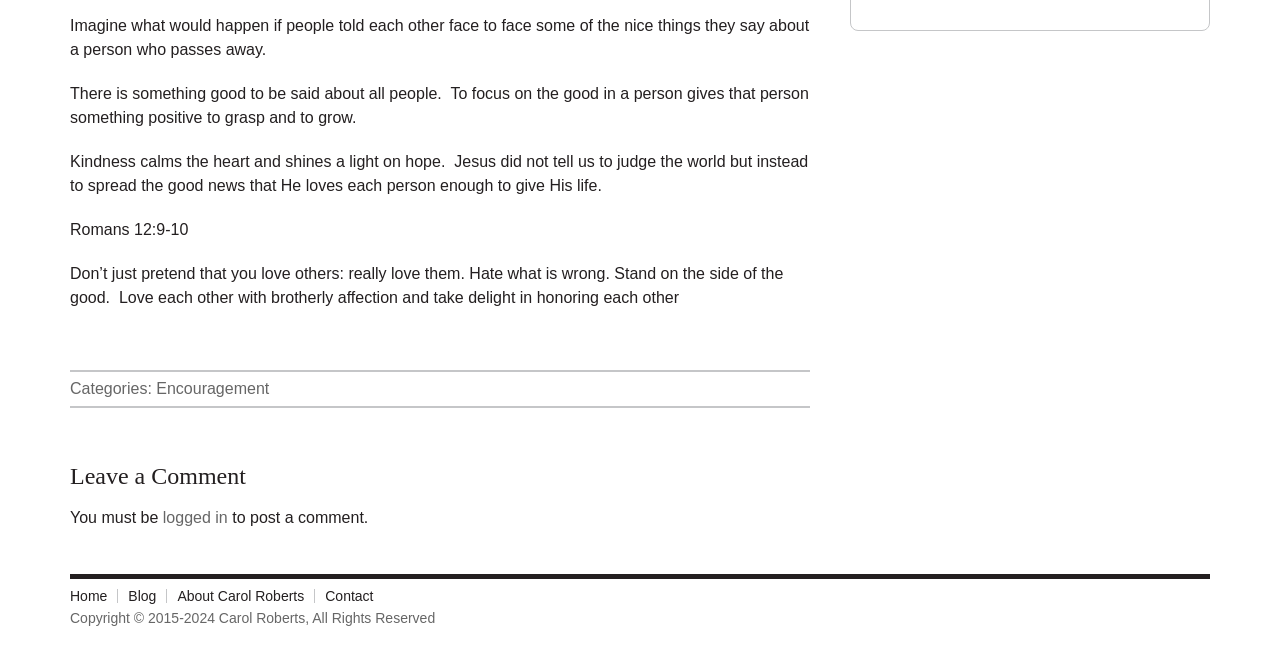Using the webpage screenshot, locate the HTML element that fits the following description and provide its bounding box: "About Carol Roberts".

[0.131, 0.894, 0.246, 0.915]